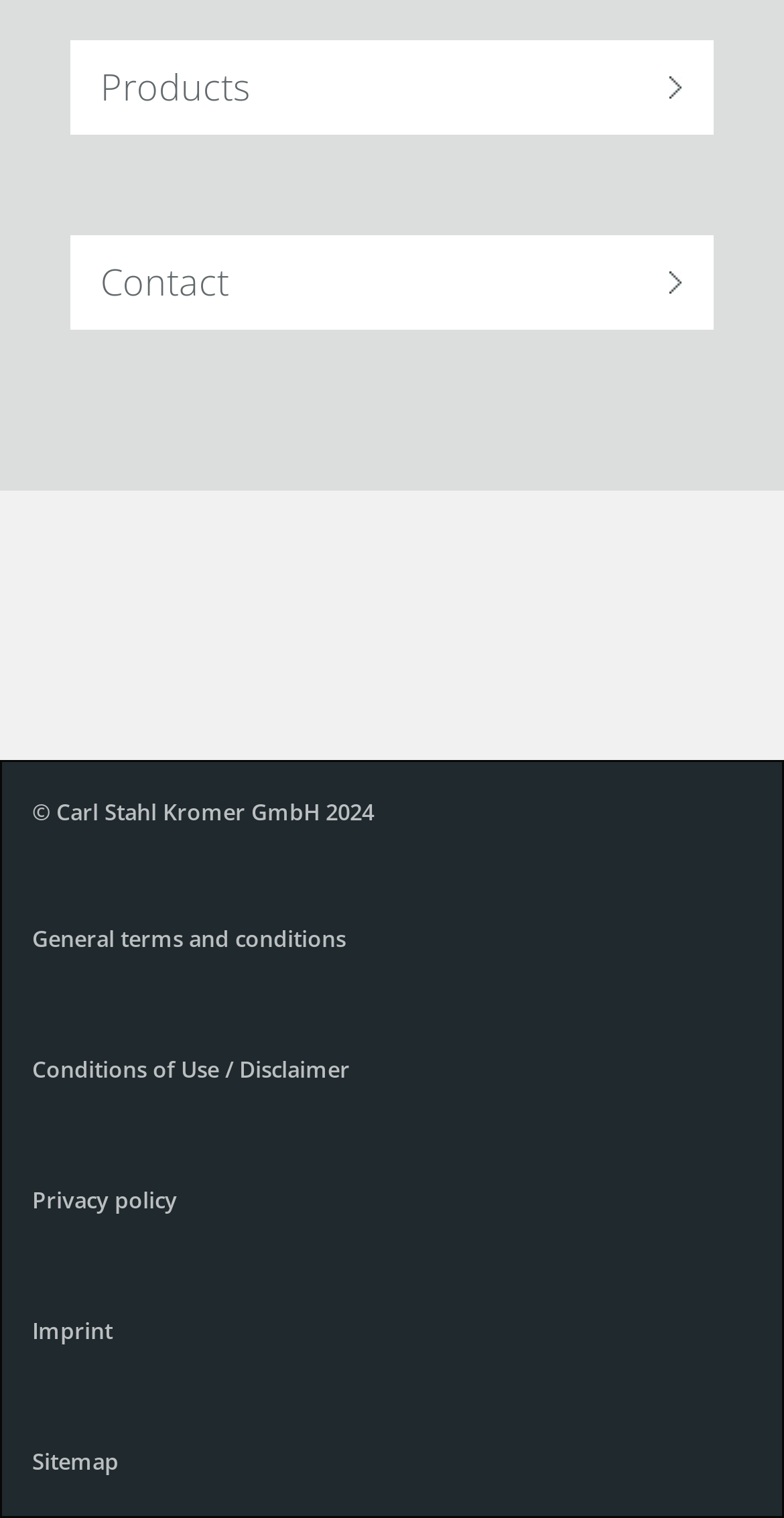Please specify the bounding box coordinates of the clickable section necessary to execute the following command: "Click on Products".

[0.09, 0.002, 0.91, 0.026]